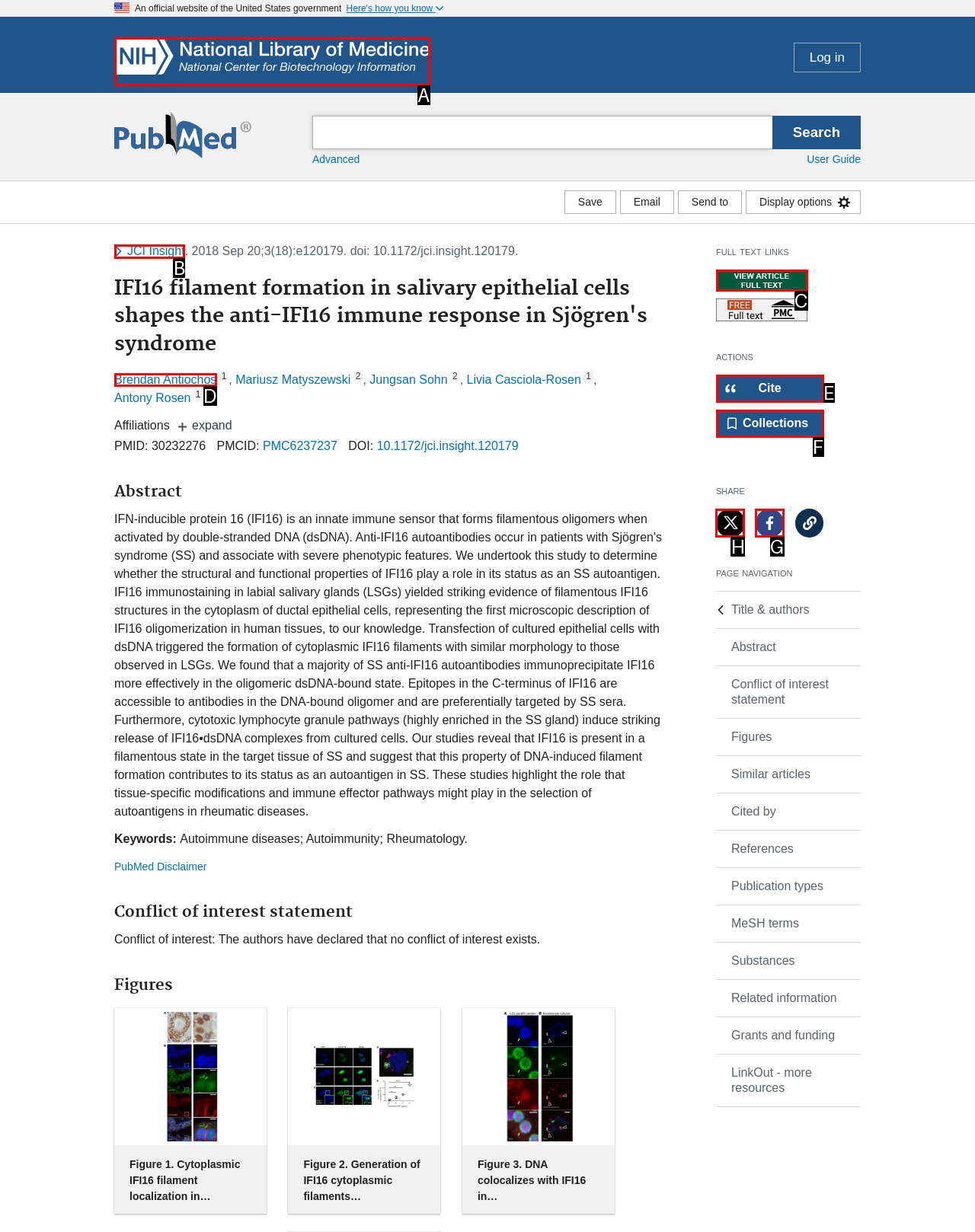To achieve the task: Share the article on Twitter, which HTML element do you need to click?
Respond with the letter of the correct option from the given choices.

H